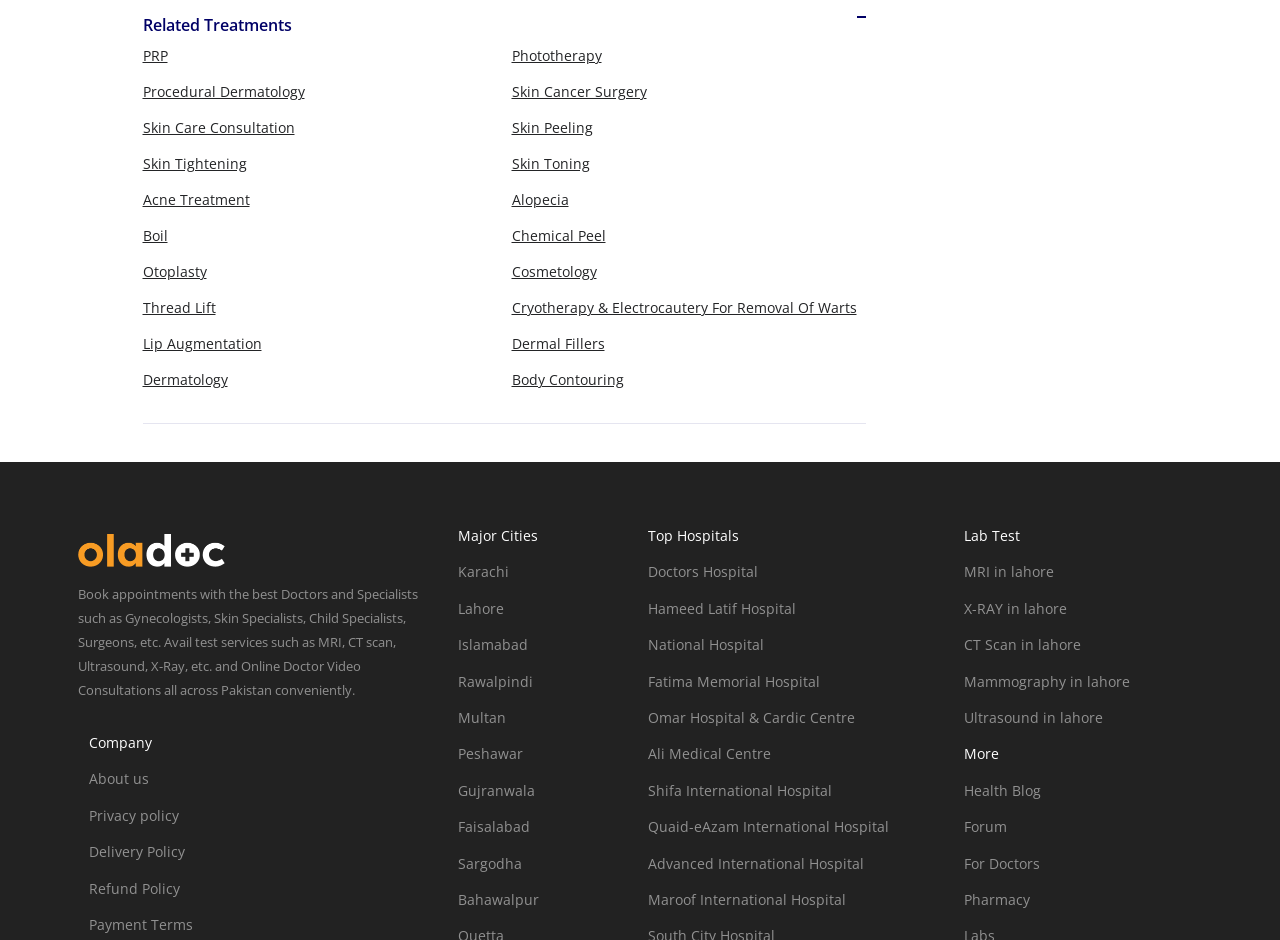Please identify the bounding box coordinates of the element I need to click to follow this instruction: "Learn about skin cancer surgery".

[0.4, 0.087, 0.505, 0.107]